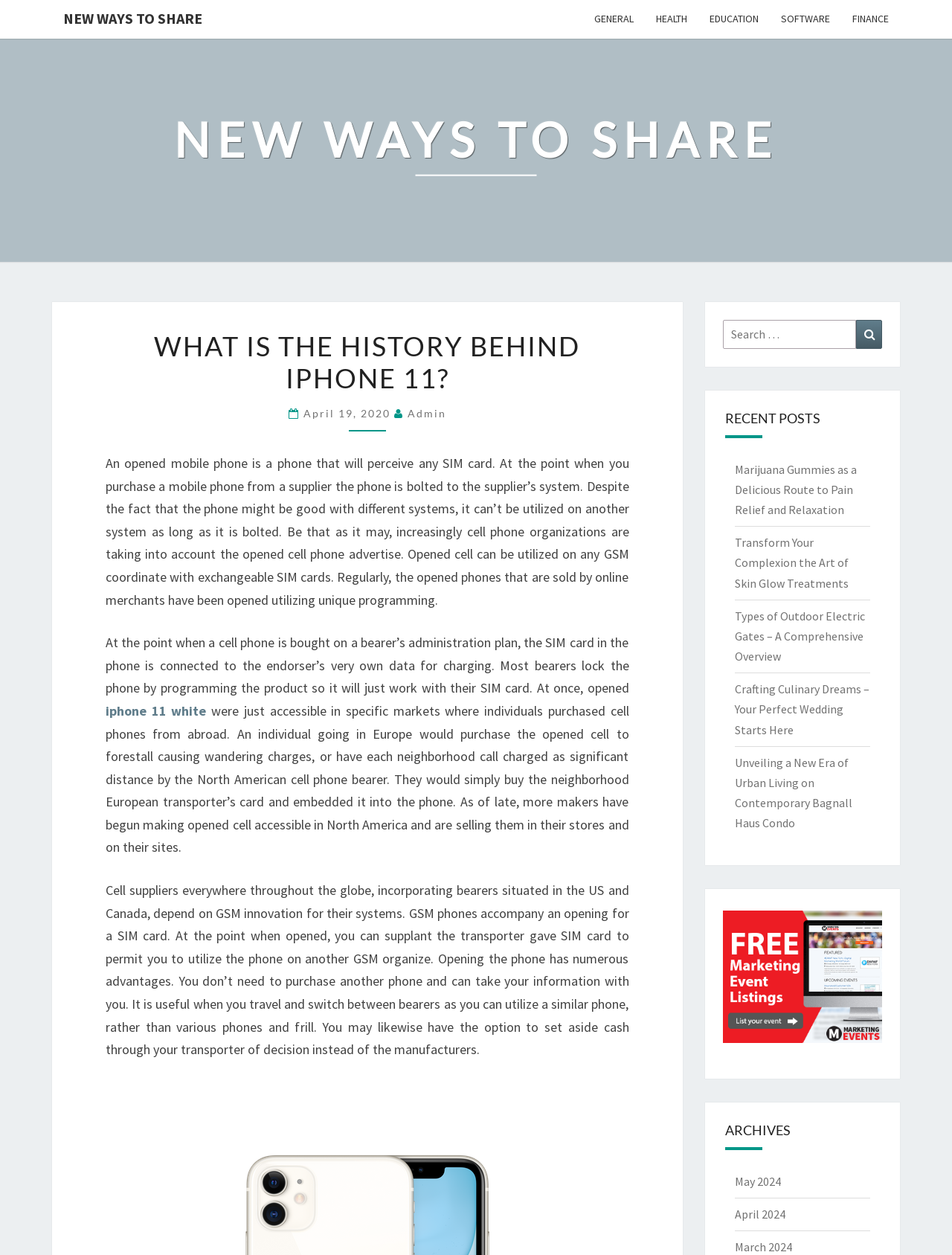Please locate the bounding box coordinates of the element that should be clicked to complete the given instruction: "Check the 'RECENT POSTS' section".

[0.74, 0.311, 0.945, 0.34]